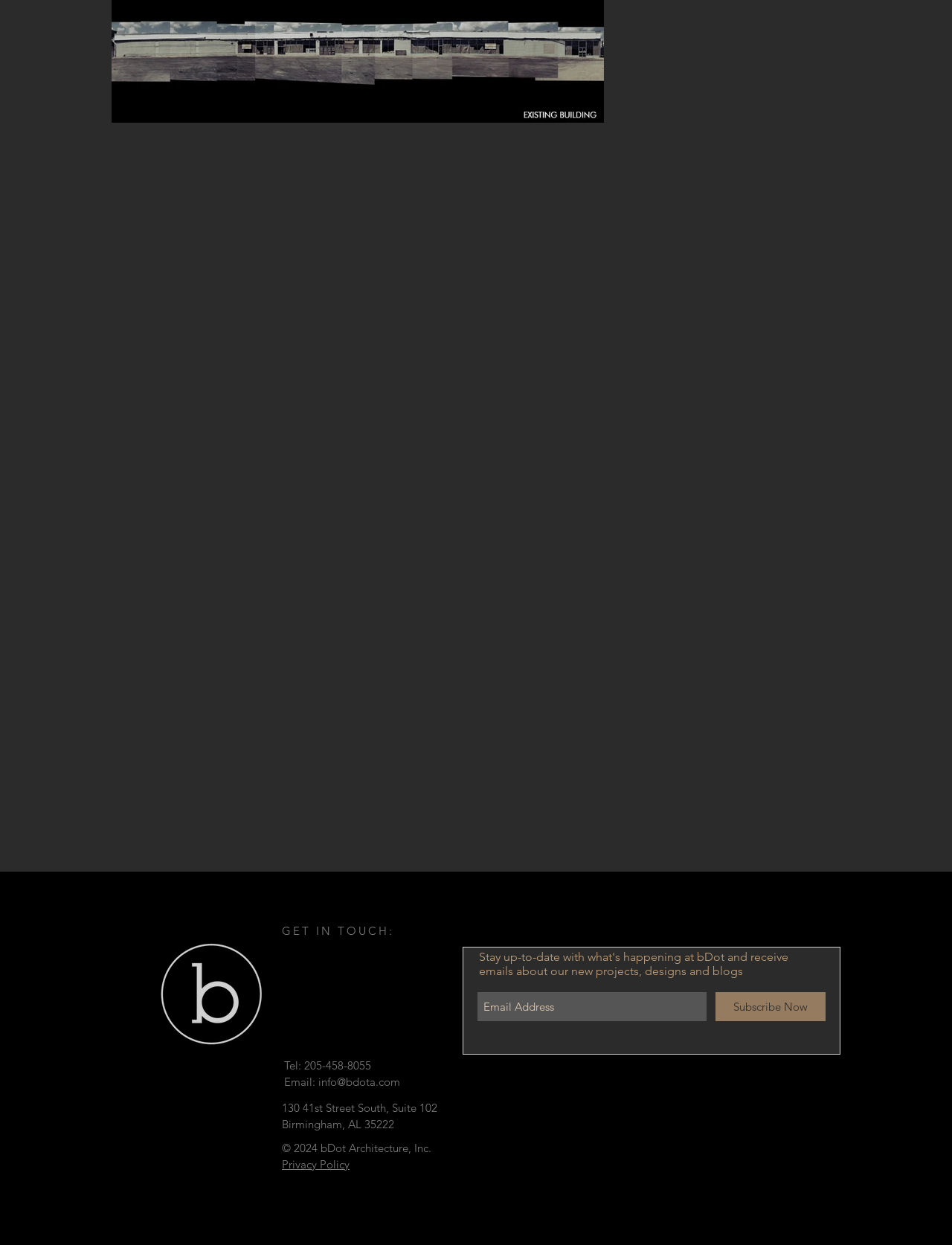Find the coordinates for the bounding box of the element with this description: "info@bdota.com".

[0.334, 0.863, 0.42, 0.875]